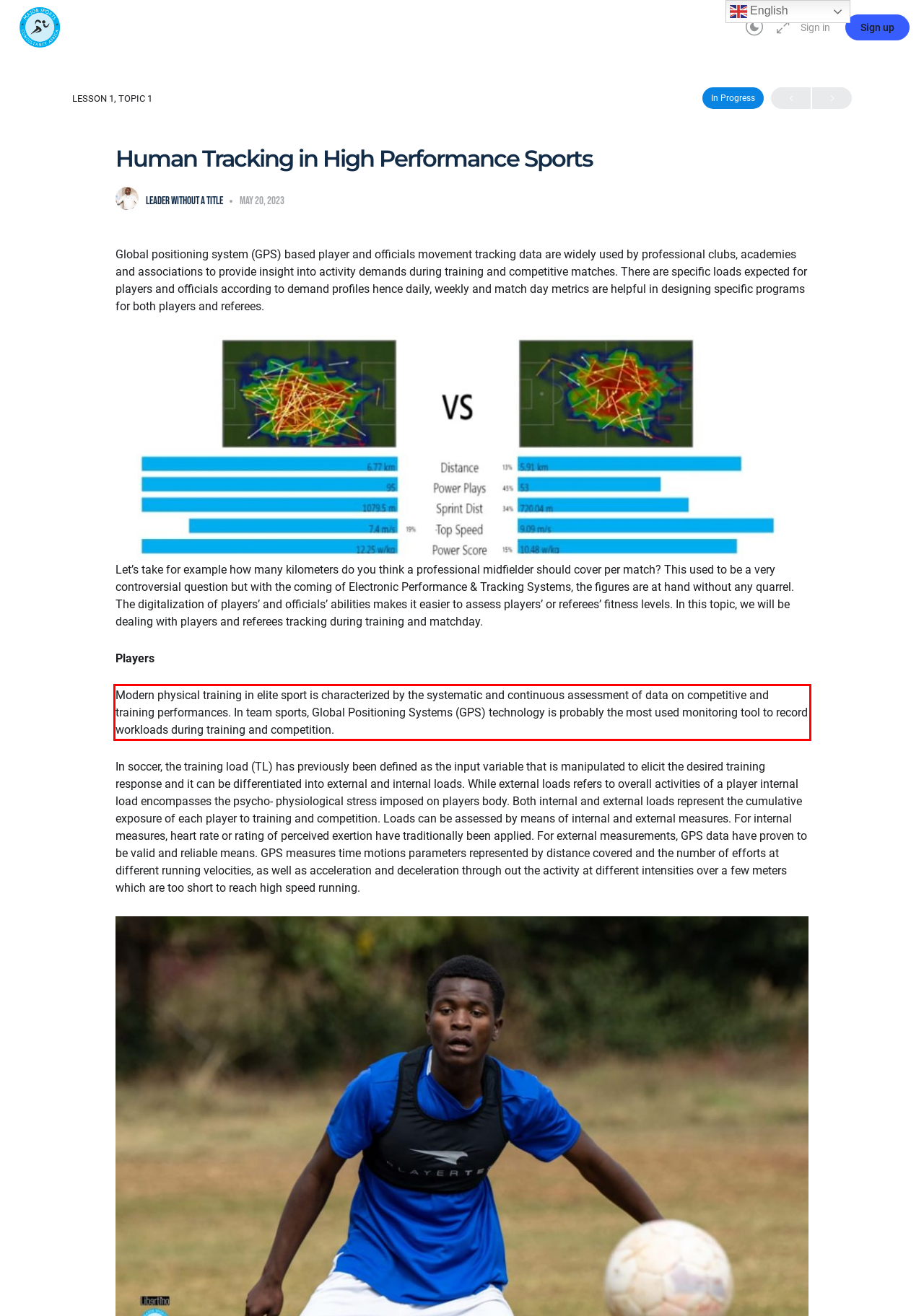Given the screenshot of a webpage, identify the red rectangle bounding box and recognize the text content inside it, generating the extracted text.

Modern physical training in elite sport is characterized by the systematic and continuous assessment of data on competitive and training performances. In team sports, Global Positioning Systems (GPS) technology is probably the most used monitoring tool to record workloads during training and competition.